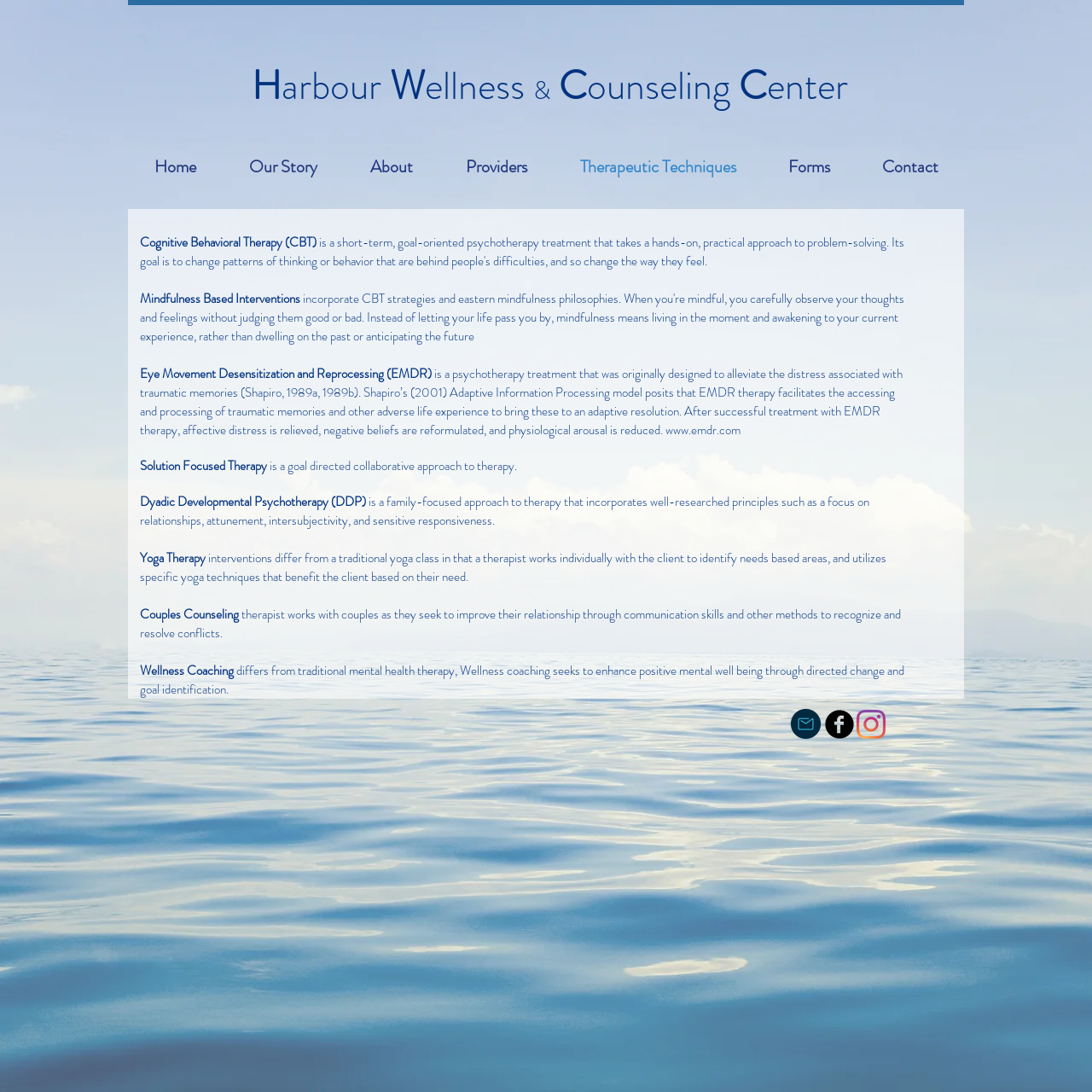Create an elaborate caption that covers all aspects of the webpage.

The webpage is about Therapeutic Techniques offered by Harbour Wellness & Counseling Center. At the top, there is a heading with the center's name, followed by a navigation menu with links to various pages, including Home, Our Story, About, Providers, Therapeutic Techniques, Forms, and Contact.

Below the navigation menu, there is a main section that takes up most of the page. This section is divided into several blocks, each describing a different therapeutic technique. The techniques listed include Cognitive Behavioral Therapy (CBT), Mindfulness Based Interventions, Eye Movement Desensitization and Reprocessing (EMDR), Solution Focused Therapy, Dyadic Developmental Psychotherapy (DDP), Yoga Therapy, Couples Counseling, and Wellness Coaching. Each block has a heading with the name of the technique, followed by a brief description of what it entails.

There are no images in the main section, but there is a small image at the bottom of the page, which appears to be a social media icon. Additionally, there is a social bar at the bottom right corner of the page, which contains links to the center's Facebook and Instagram pages, each represented by a small icon.

Overall, the webpage provides a concise overview of the various therapeutic techniques offered by Harbour Wellness & Counseling Center, with a focus on providing brief descriptions and explanations of each technique.